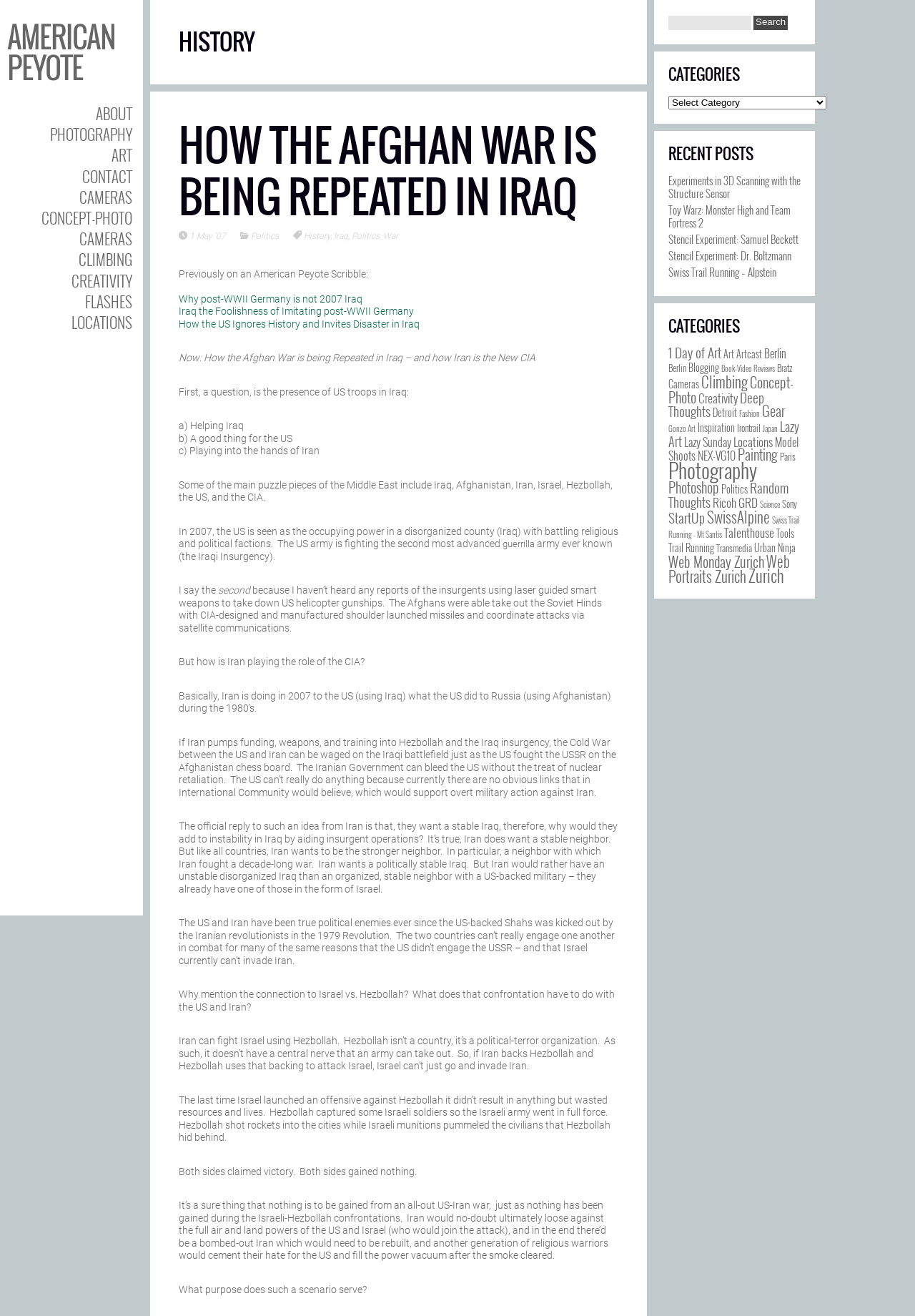Please give a succinct answer using a single word or phrase:
What is the category of the article 'Experiments in 3D Scanning with the Structure Sensor'?

Art